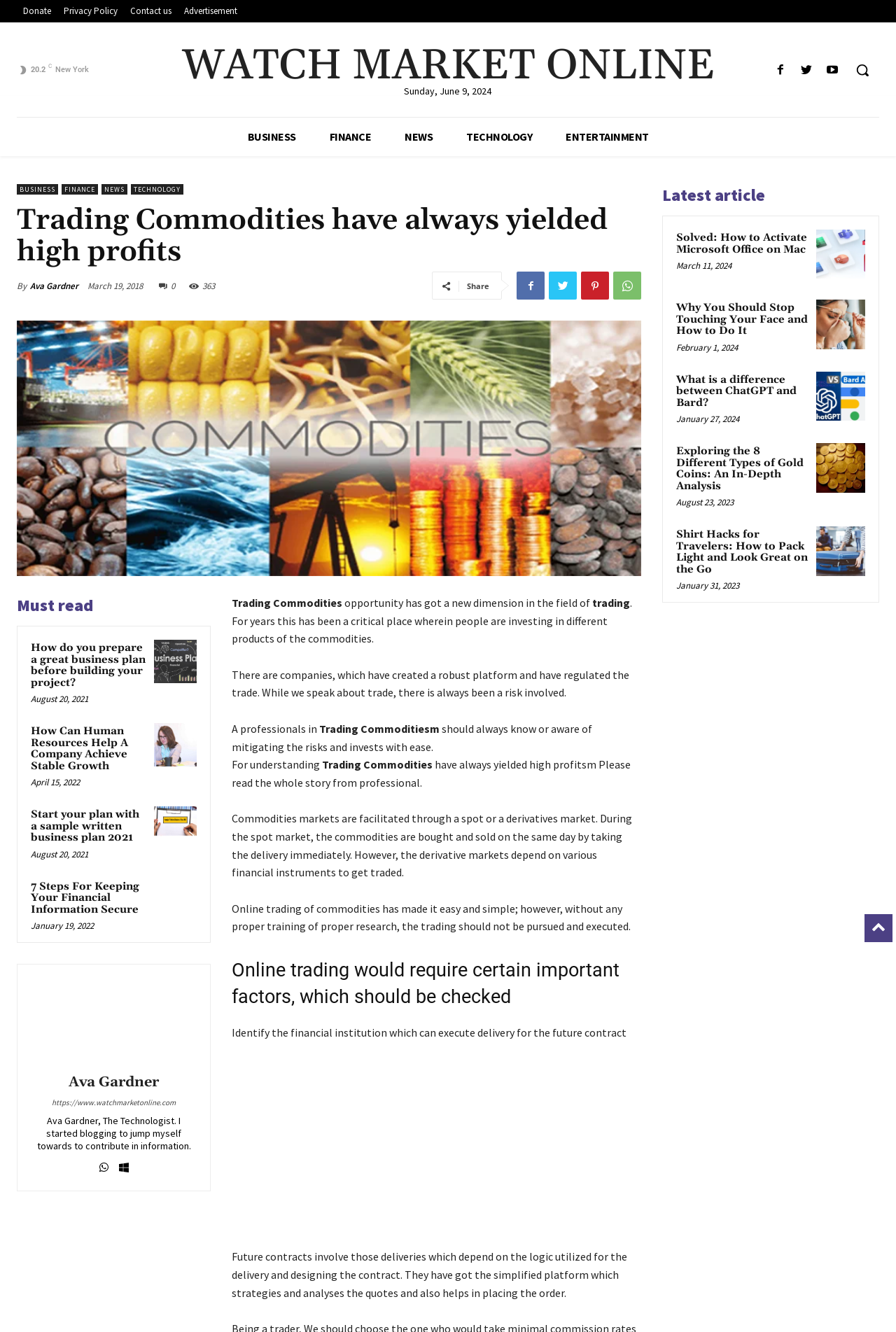Extract the bounding box coordinates for the UI element described as: "parent_node: Ava Gardner title="Ava Gardner"".

[0.08, 0.735, 0.174, 0.798]